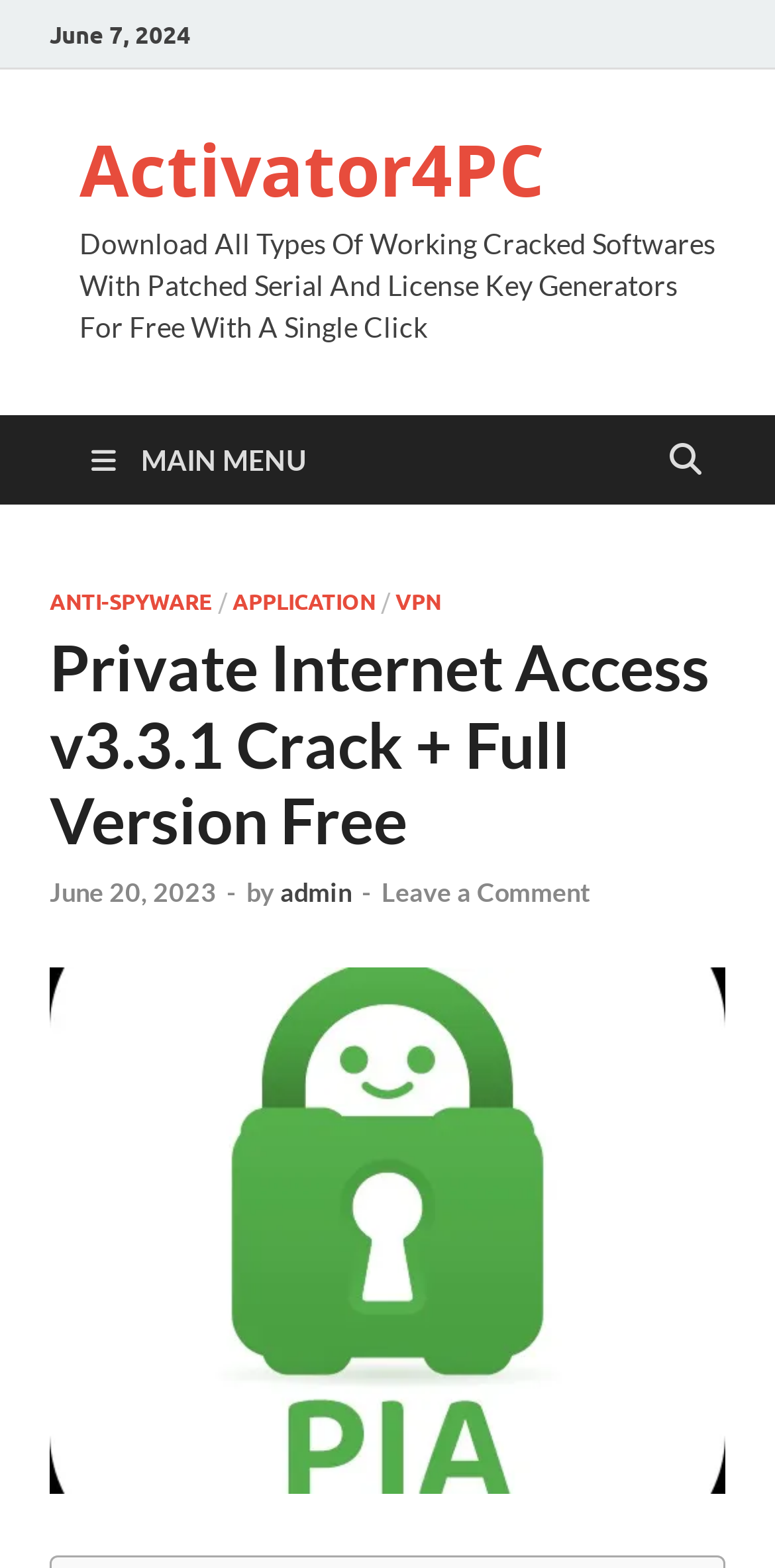Please determine the bounding box coordinates of the element to click in order to execute the following instruction: "Click on the 'Activator4PC' link". The coordinates should be four float numbers between 0 and 1, specified as [left, top, right, bottom].

[0.103, 0.077, 0.703, 0.139]